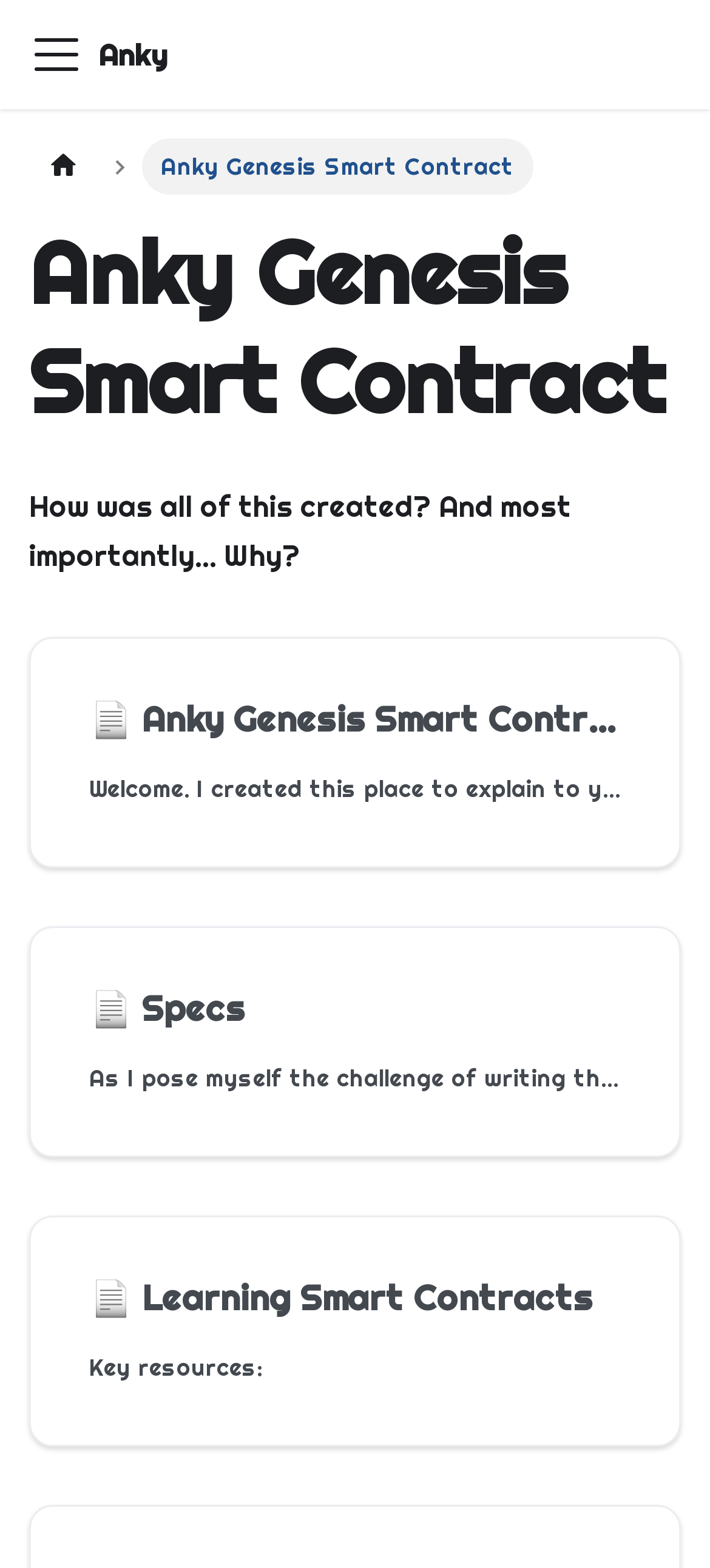Find the bounding box of the UI element described as follows: "aria-label="Home page"".

[0.041, 0.088, 0.139, 0.125]